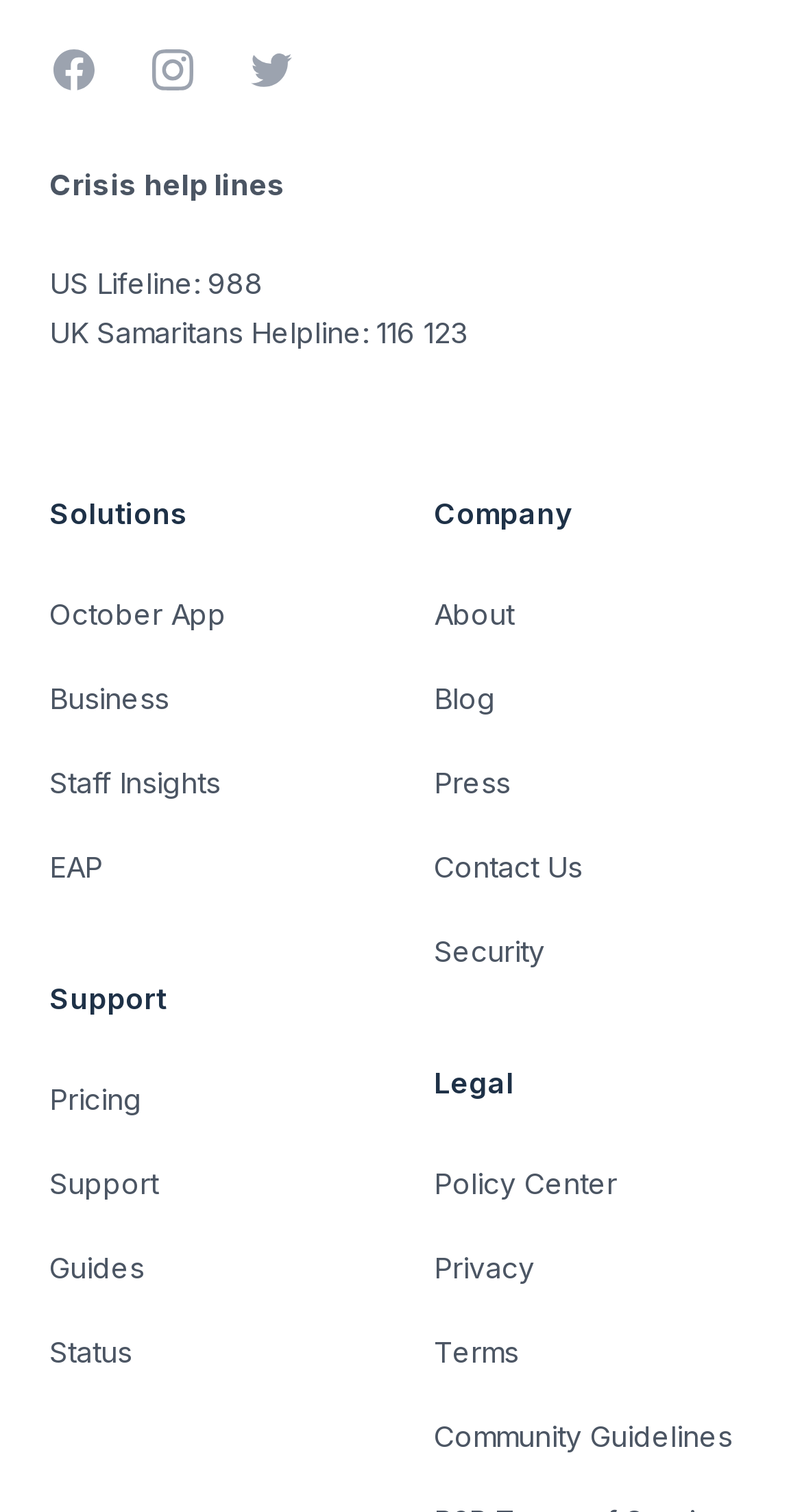Show me the bounding box coordinates of the clickable region to achieve the task as per the instruction: "Get crisis help lines".

[0.062, 0.11, 0.356, 0.133]